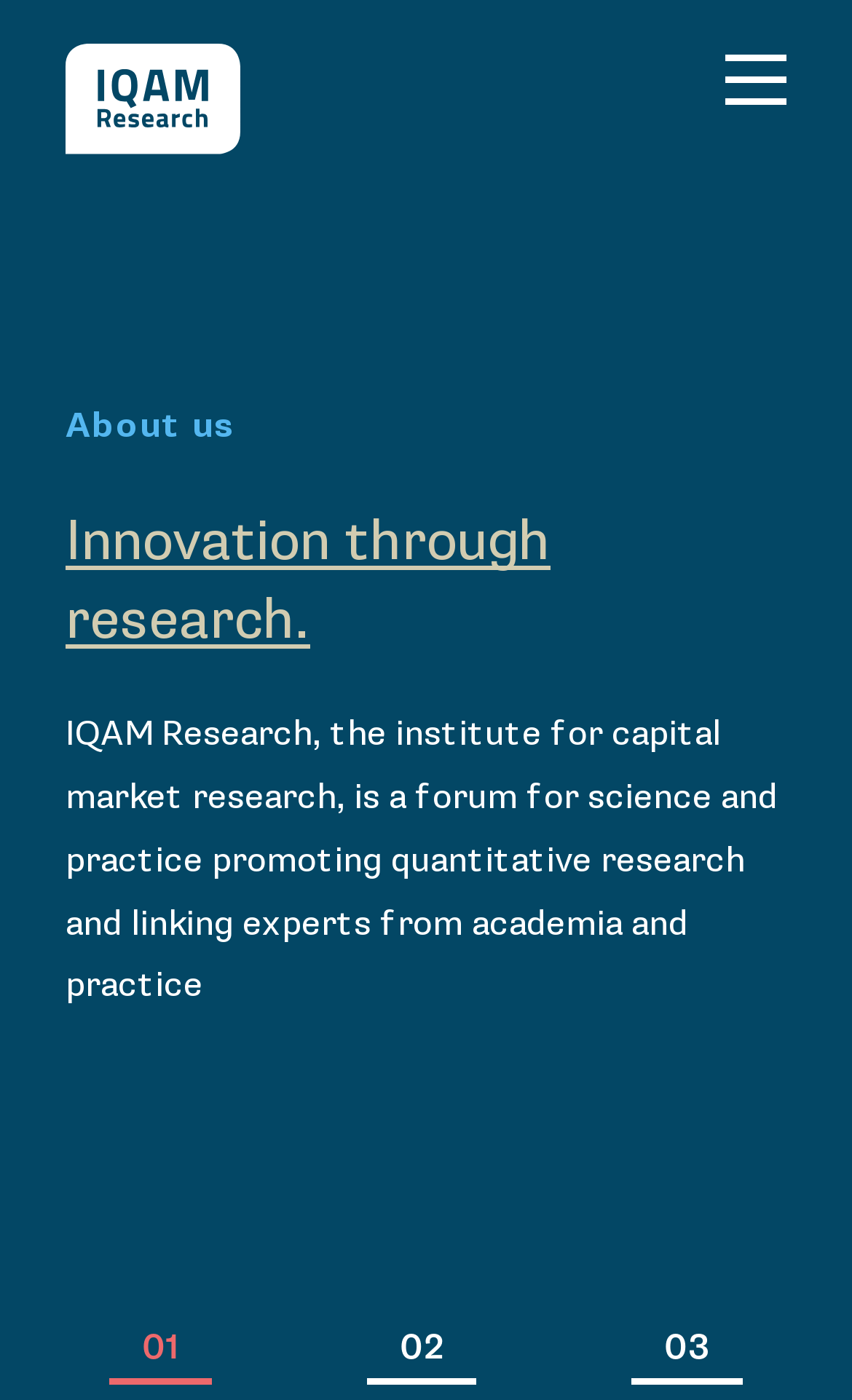Respond with a single word or short phrase to the following question: 
What is the purpose of IQAM Research?

Promoting quantitative research